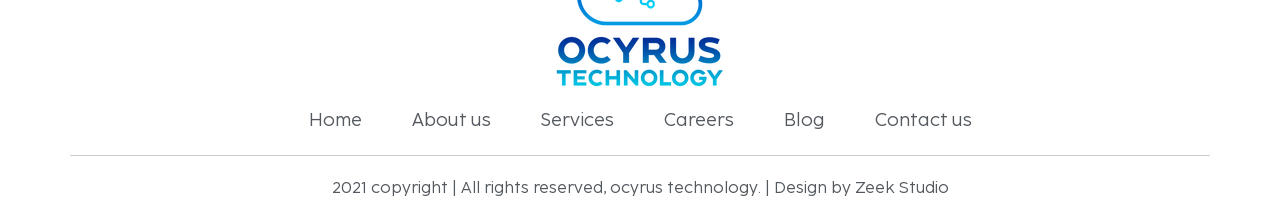Give a one-word or short-phrase answer to the following question: 
How many main menu items are there?

6